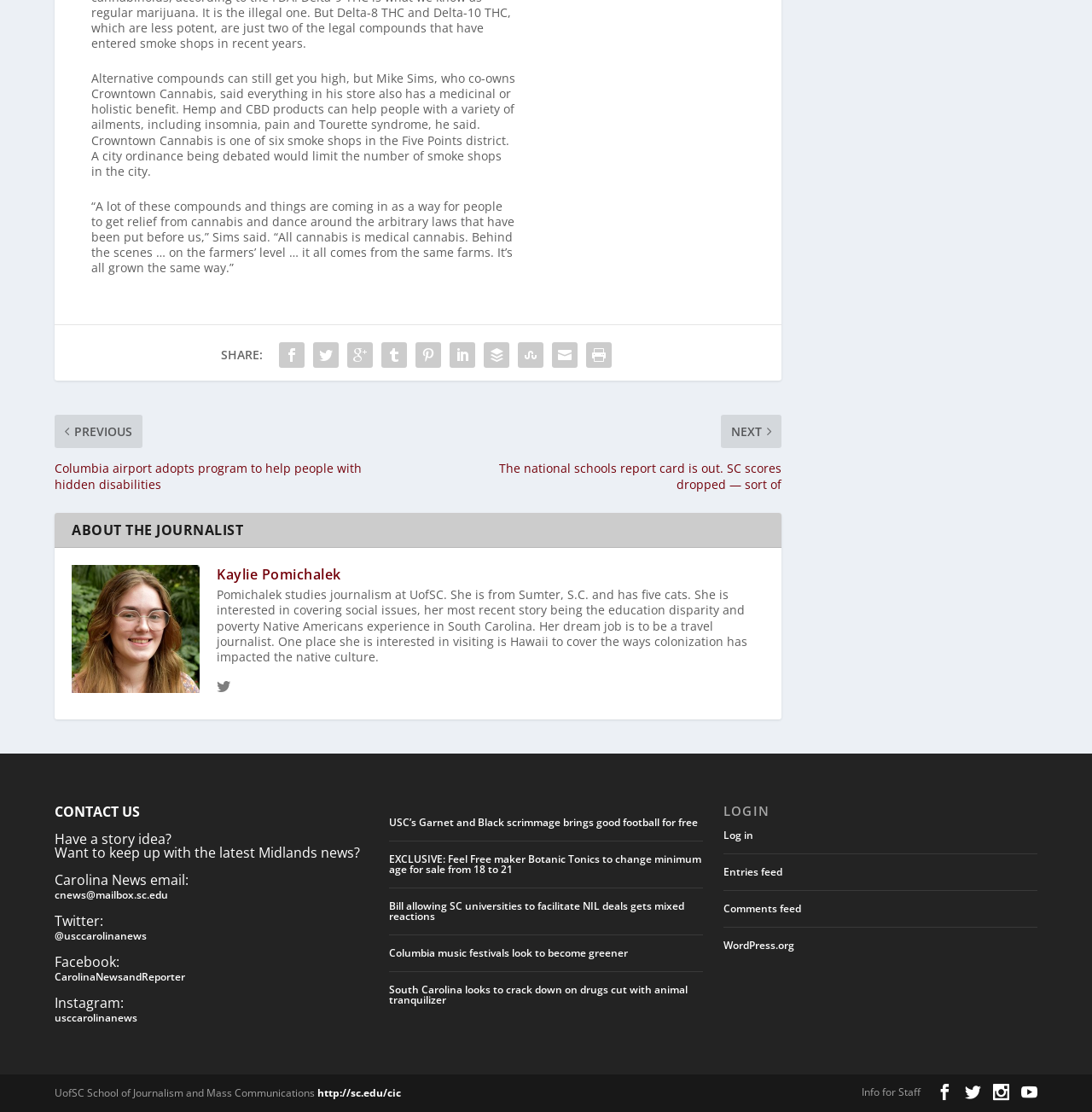Consider the image and give a detailed and elaborate answer to the question: 
What is the name of the university mentioned in the article?

The article mentions UofSC as the university where Kaylie Pomichalek studies journalism, and the webpage footer also mentions the UofSC School of Journalism and Mass Communications.